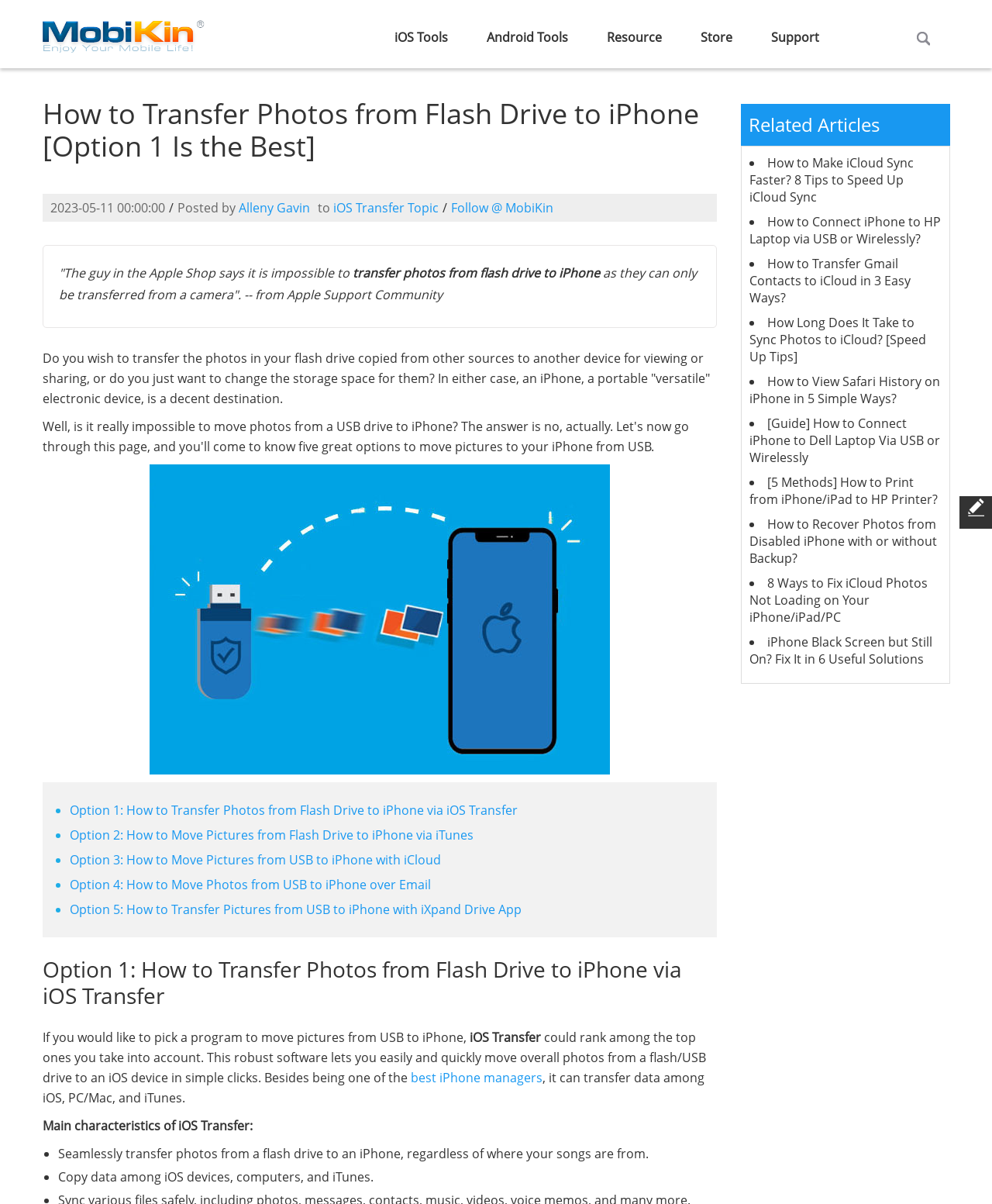How many related articles are listed at the end of the page?
Please provide a single word or phrase based on the screenshot.

10